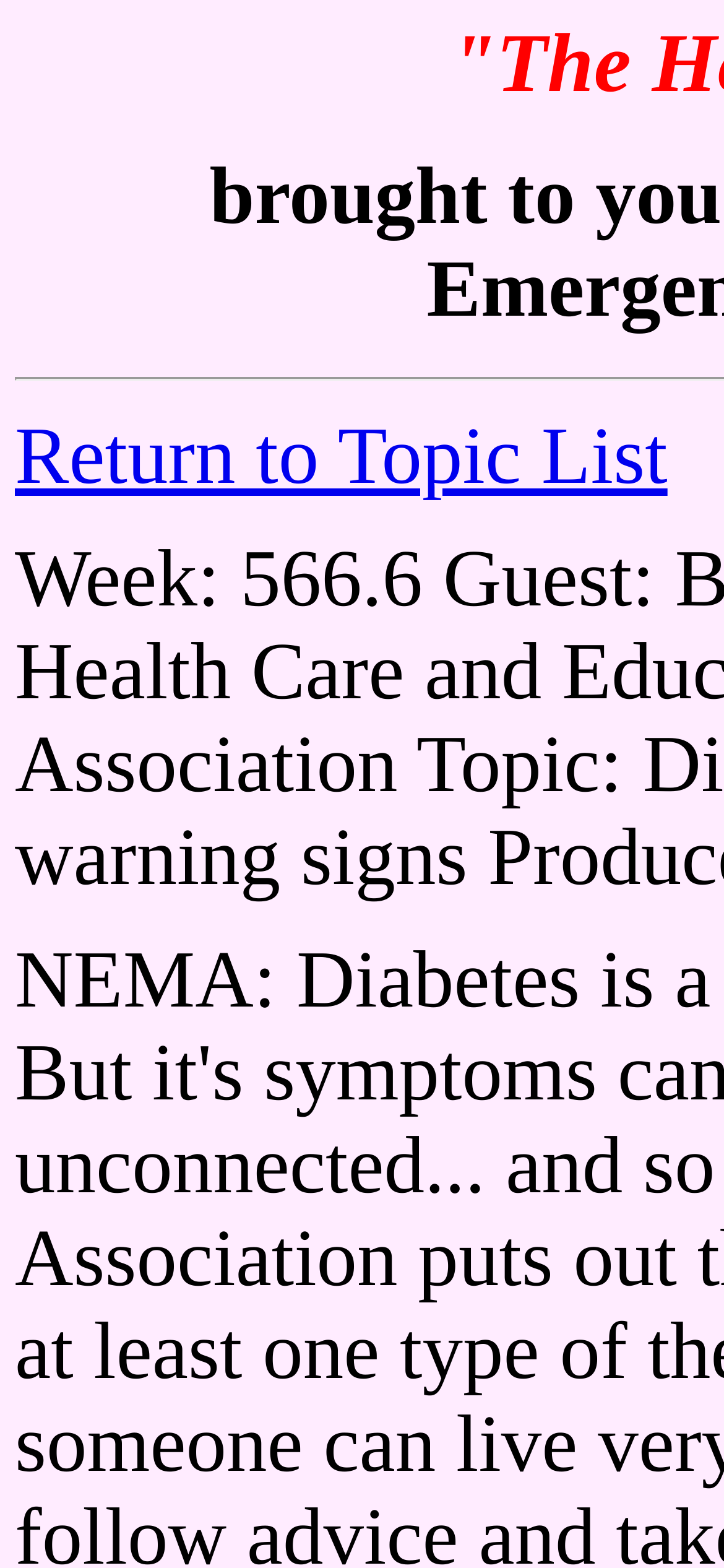Identify the bounding box for the described UI element: "Return to Topic List".

[0.021, 0.262, 0.922, 0.319]